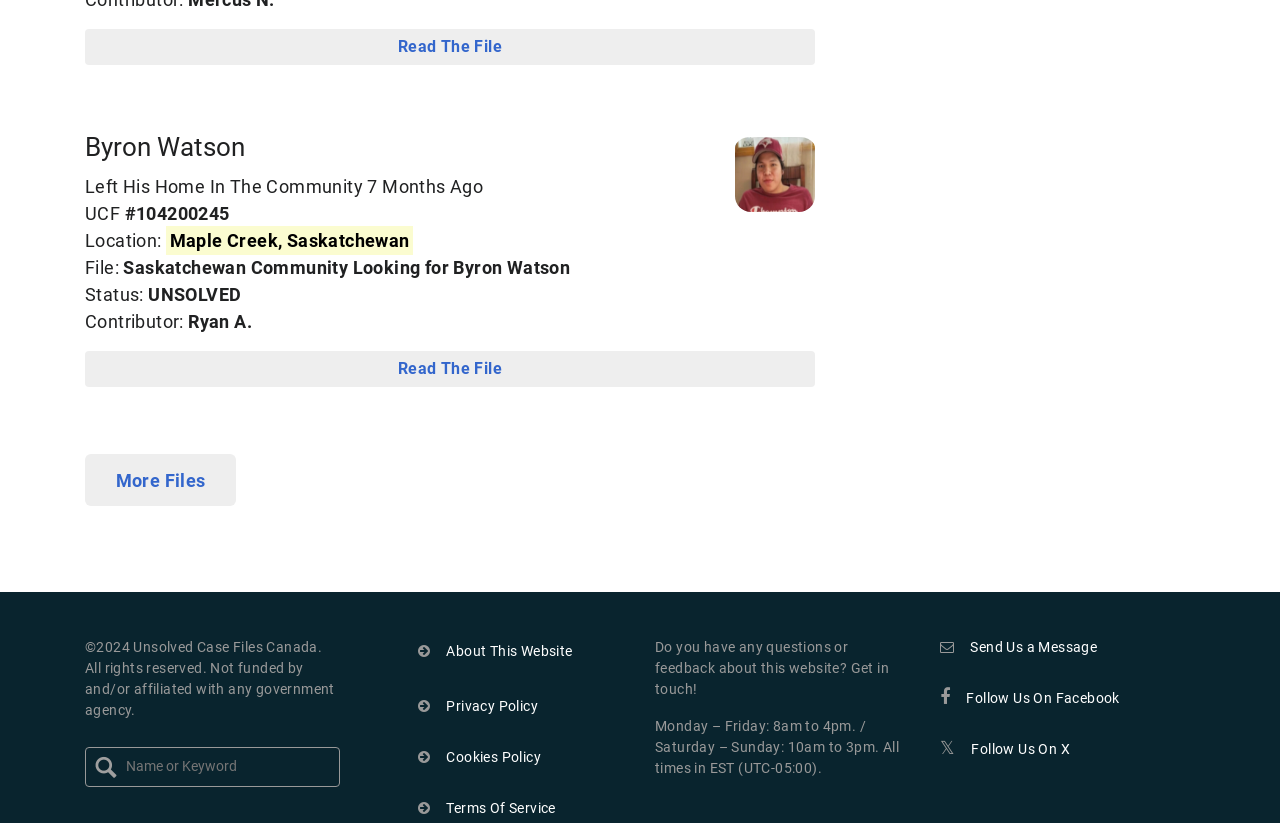Who is the contributor of the case mentioned on the webpage?
Refer to the image and give a detailed answer to the question.

The webpage mentions the contributor of a case, which is 'Ryan A.', as indicated by the StaticText element 'Contributor:' and the corresponding text 'Ryan A.'.